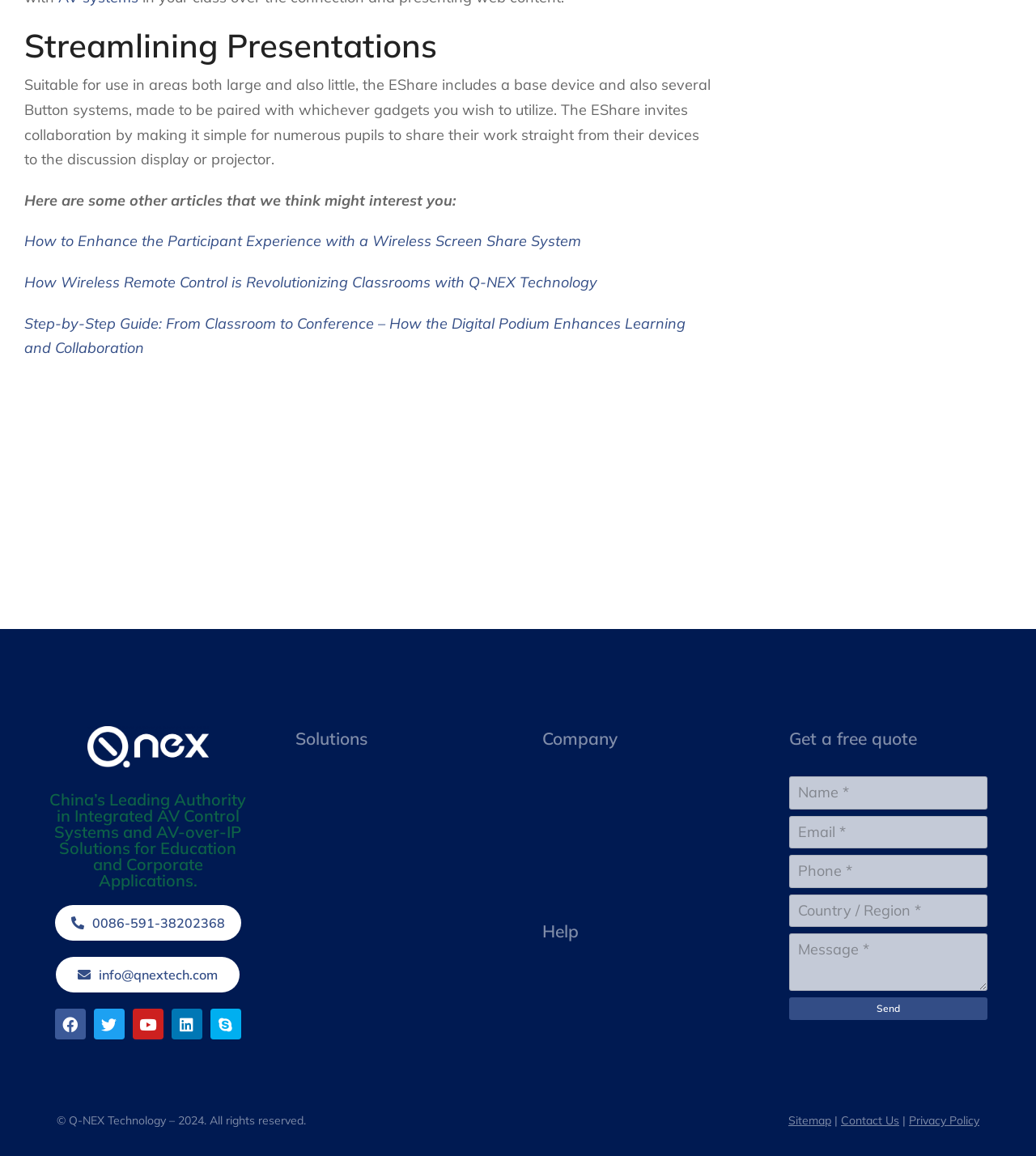Kindly determine the bounding box coordinates for the area that needs to be clicked to execute this instruction: "Click the 'How to Enhance the Participant Experience with a Wireless Screen Share System' link".

[0.023, 0.201, 0.561, 0.217]